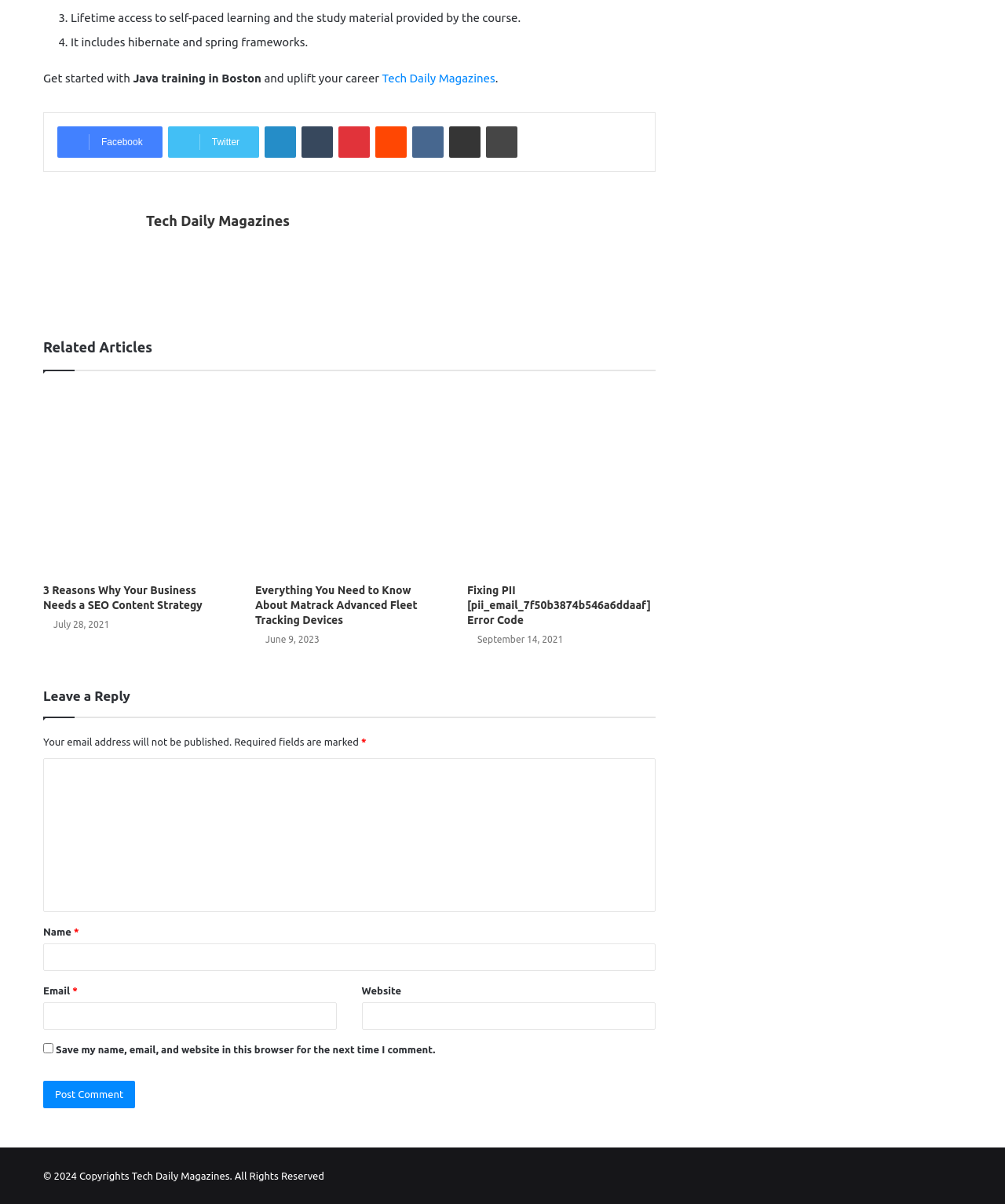What is the copyright year of the webpage?
Please provide a comprehensive answer based on the visual information in the image.

The copyright information is located at the bottom of the webpage, and it states '© 2024 Copyrights Tech Daily Magazines. All Rights Reserved', indicating that the copyright year is 2024.